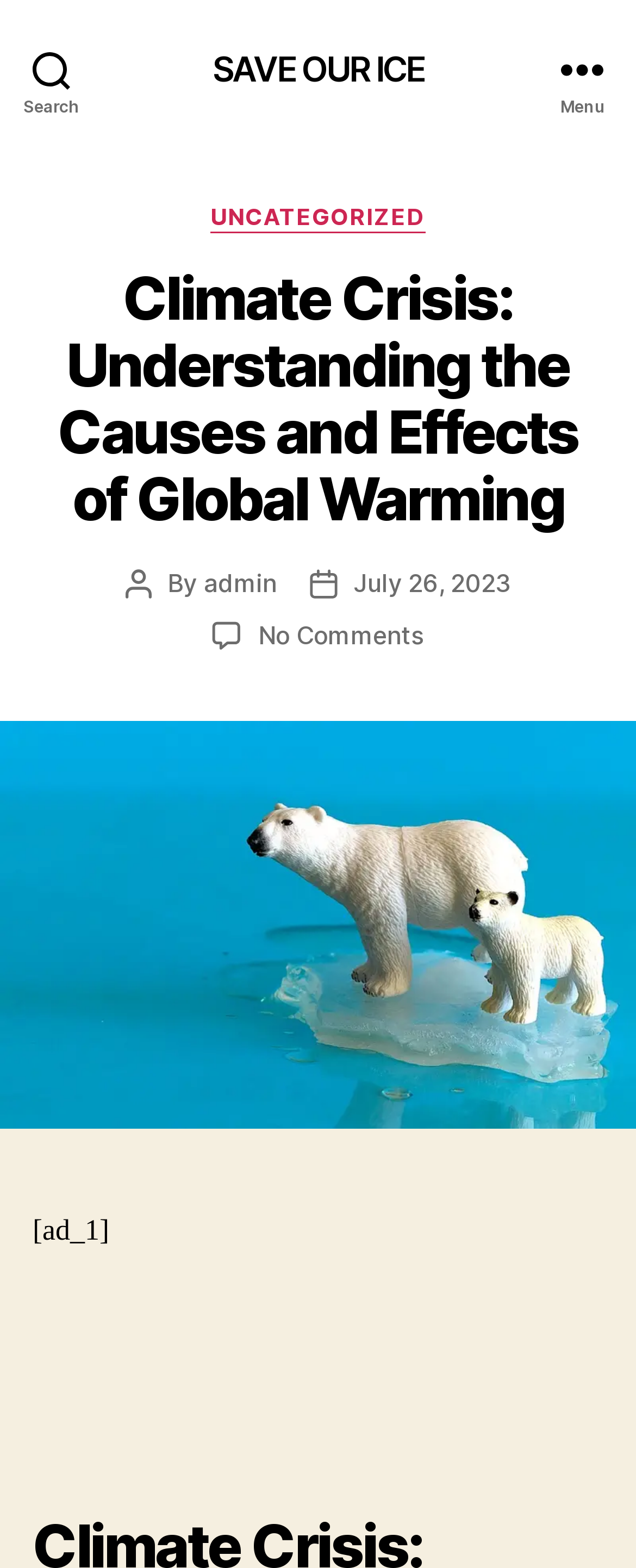Please determine the primary heading and provide its text.

Climate Crisis: Understanding the Causes and Effects of Global Warming